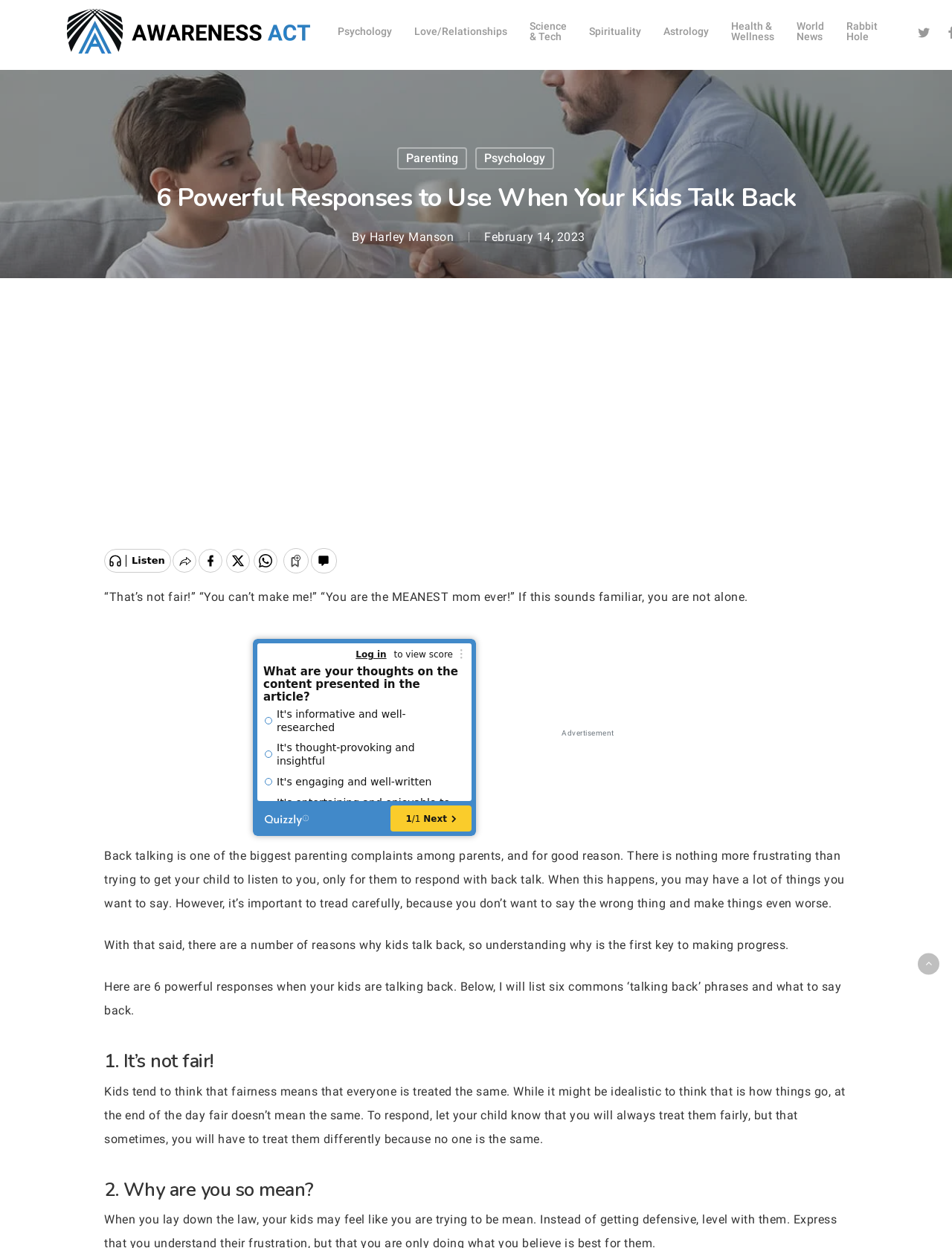Explain in detail what you observe on this webpage.

This webpage is an article titled "6 Powerful Responses to Use When Your Kids Talk Back" from Awareness Act. At the top, there is a search bar with a textbox and a "Close Search" link to the right. Below the search bar, there is a logo of Awareness Act, which is an image, and a link to the website's homepage. 

To the right of the logo, there are several links to different categories, including Psychology, Love/Relationships, Science & Tech, Spirituality, Astrology, Health & Wellness, World News, and Rabbit Hole. 

Below the categories, there is a heading with the title of the article, followed by the author's name, Harley Manson, and the date, February 14, 2023. 

The main content of the article starts with a quote, "“That’s not fair!” “You can’t make me!” “You are the MEANEST mom ever!” If this sounds familiar, you are not alone." This is followed by a brief introduction to the topic of back talking in children and the importance of responding to it carefully. 

The article then lists six powerful responses to common "talking back" phrases, with headings and explanations for each response. The first two responses are "It’s not fair!" and "Why are you so mean?", with detailed explanations for each. 

On the right side of the article, there is an iframe with a Vuukle Sharebar Widget and another iframe with a Vuukle Quiz Widget. There is also an advertisement below the quiz widget. 

At the bottom of the page, there is a footer with copyright information, links to Legal, DMCA, Privacy, and Disclosure pages, and a "Back to top" link.